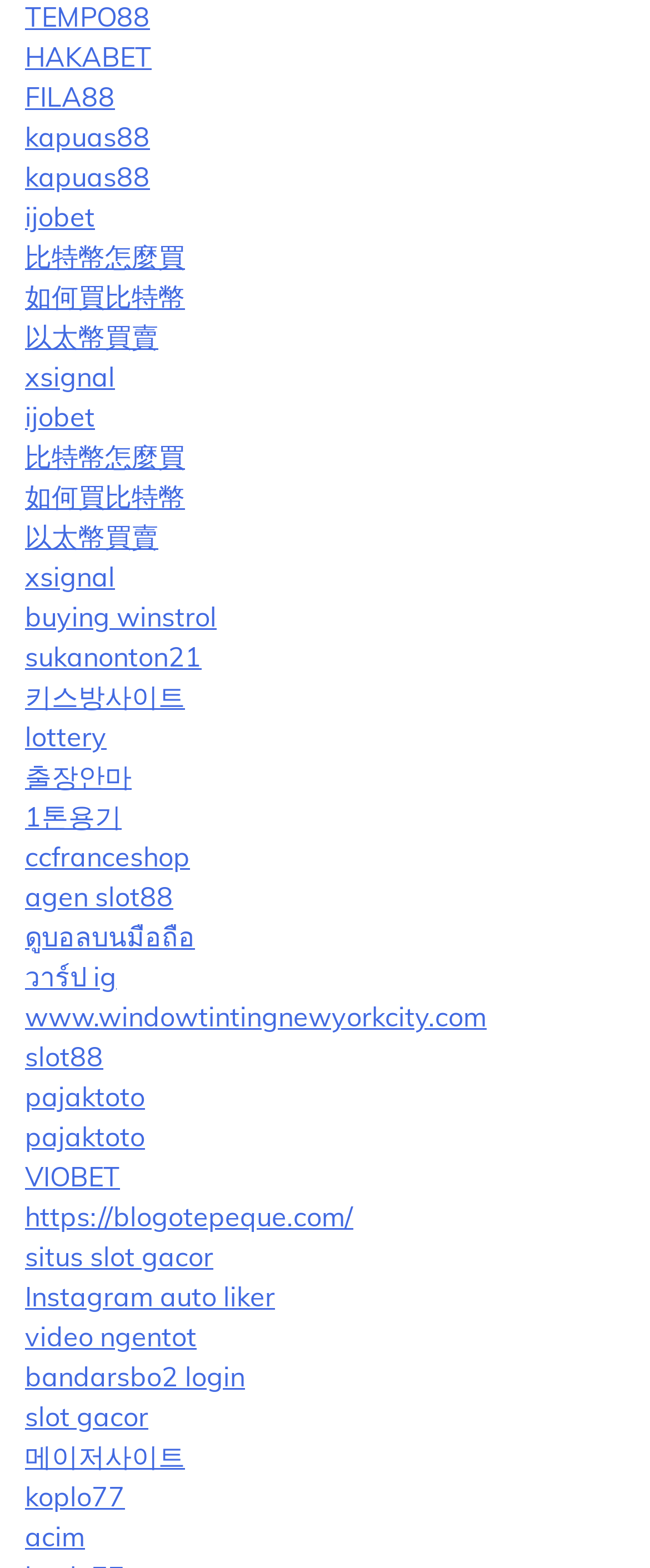What is the longest link on the webpage?
Kindly offer a comprehensive and detailed response to the question.

By comparing the lengths of all link texts, I found that the longest link on the webpage is 'www.windowtintingnewyorkcity.com' with a bounding box coordinate of [0.038, 0.638, 0.749, 0.659].